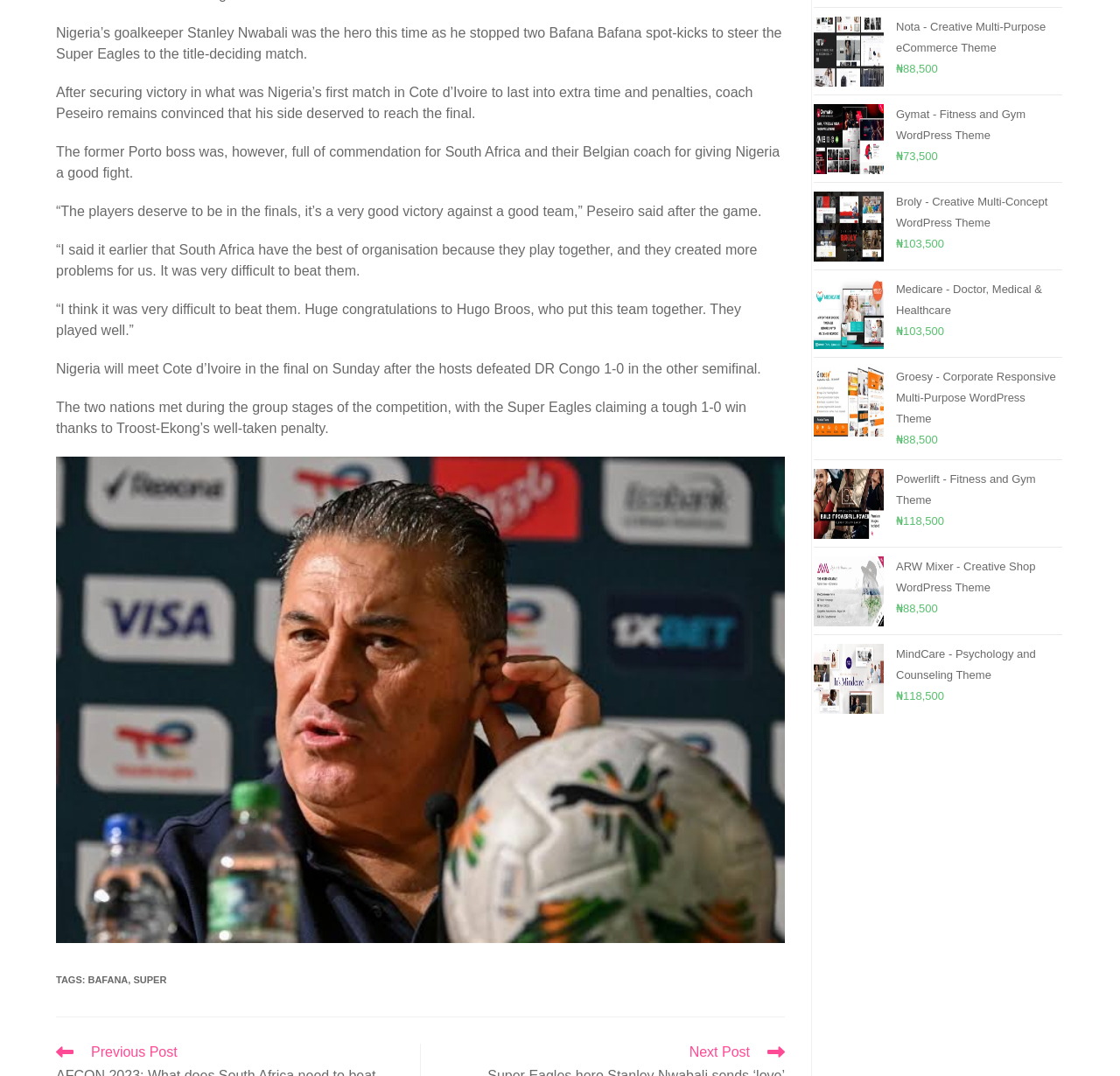Locate the UI element that matches the description Super in the webpage screenshot. Return the bounding box coordinates in the format (top-left x, top-left y, bottom-right x, bottom-right y), with values ranging from 0 to 1.

[0.119, 0.905, 0.149, 0.915]